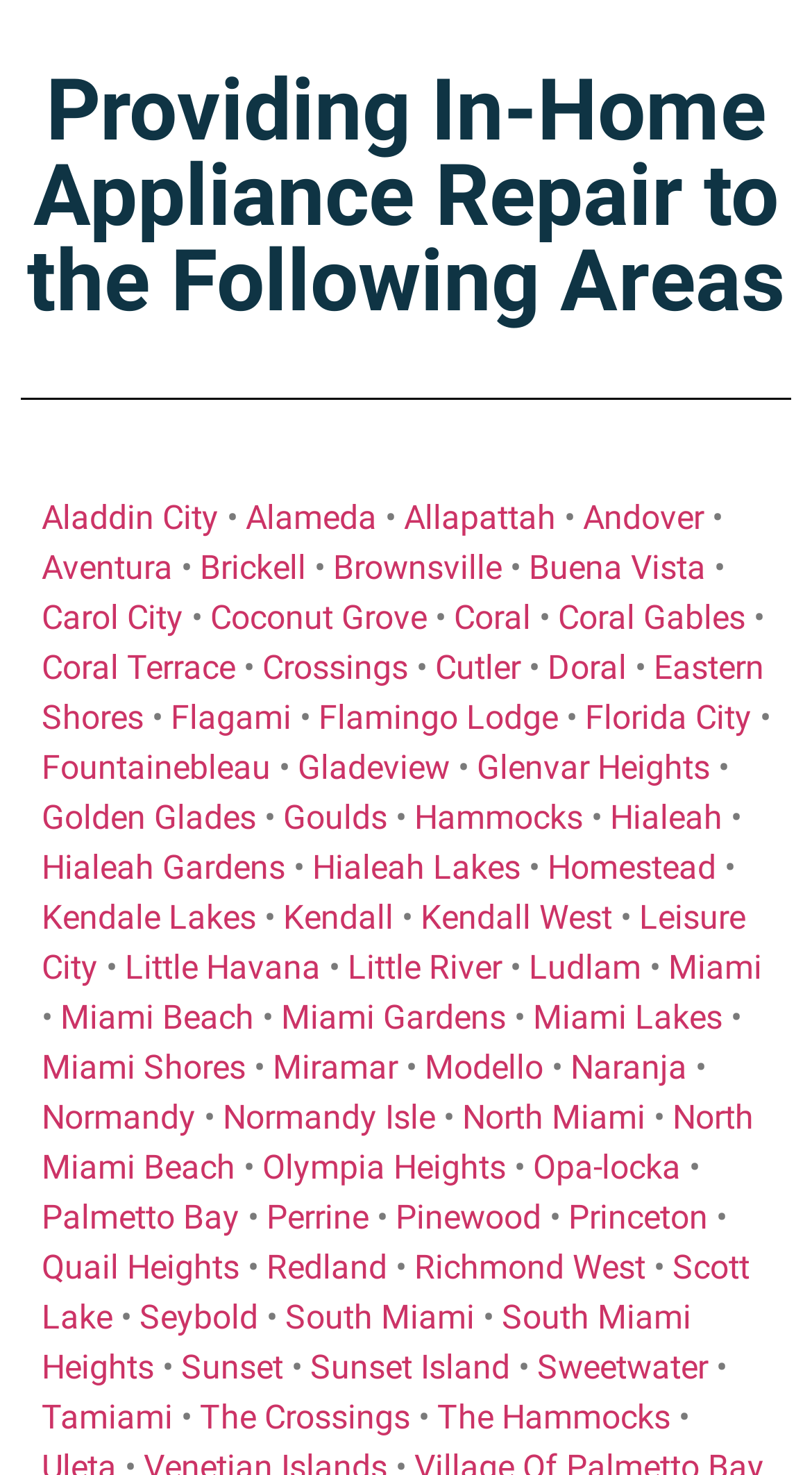What areas does the appliance repair service cover?
Using the picture, provide a one-word or short phrase answer.

Multiple areas in Miami